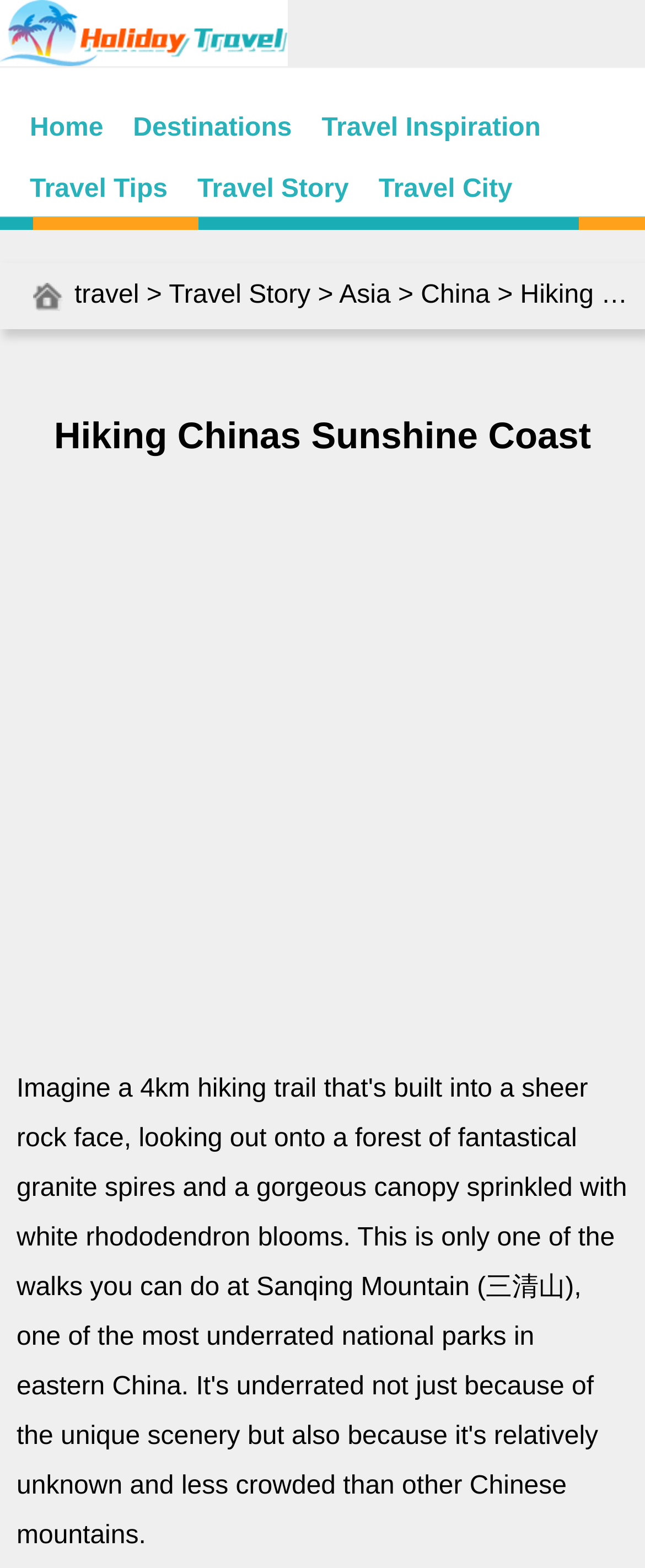Generate a comprehensive caption for the webpage you are viewing.

The webpage is about hiking in China's Sunshine Coast. At the top left corner, there is a logo image with a corresponding link. Next to the logo, there are several navigation links, including "Home", "Destinations", "Travel Inspiration", and more, which are aligned horizontally. 

Below the navigation links, there is a secondary navigation section with links such as "travel", "Travel Story", "Asia", and "China", which are also aligned horizontally. 

The main content of the webpage starts with a heading that reads "Hiking Chinas Sunshine Coast". Below the heading, there is a large iframe that takes up most of the page, which is an advertisement.